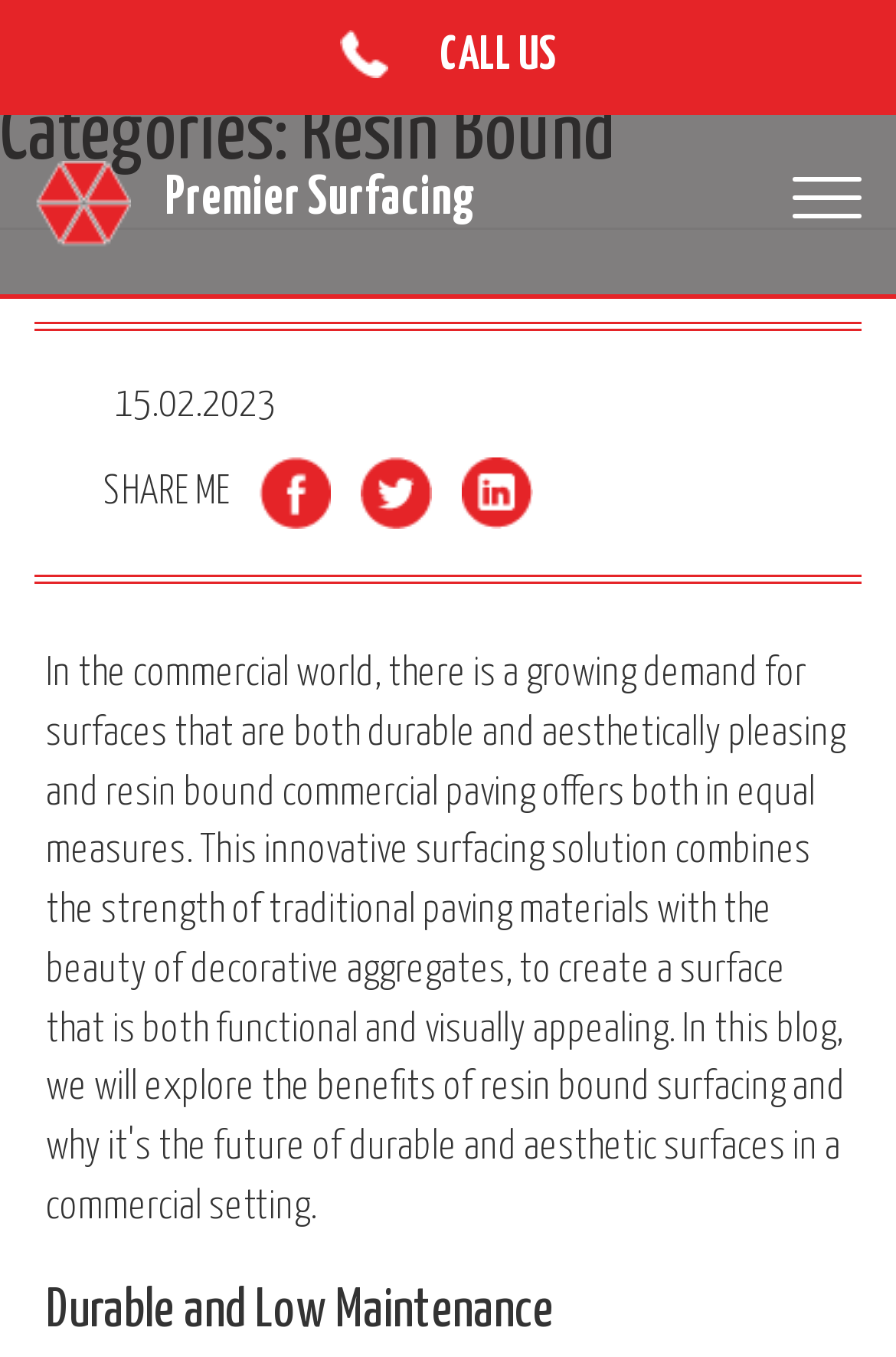Could you locate the bounding box coordinates for the section that should be clicked to accomplish this task: "Click the button at the top right corner".

[0.846, 0.105, 1.0, 0.198]